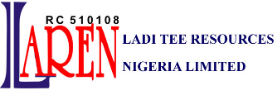What is the full title of the company?
Please provide a comprehensive answer based on the visual information in the image.

Below the company name, the full title 'LADI TEE RESOURCES NIGERIA LIMITED' is displayed in a blue font, adding further context to the organization’s identity, which provides the full title of the company.